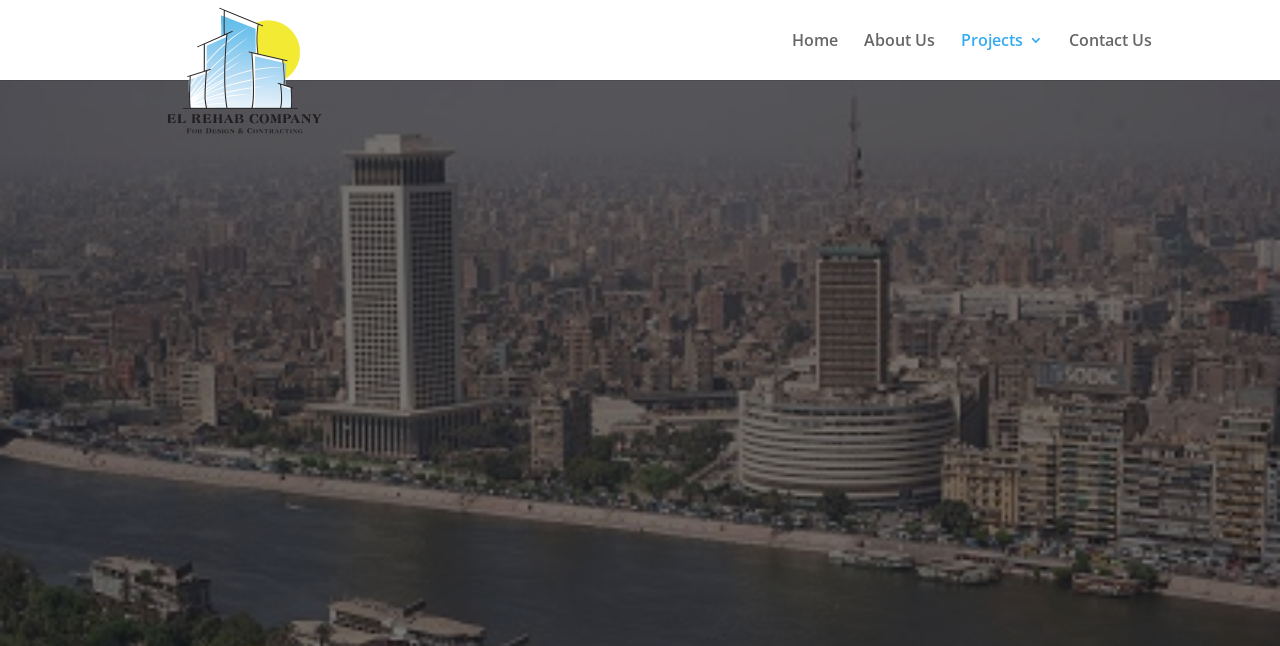How many navigation links are there? Based on the image, give a response in one word or a short phrase.

4